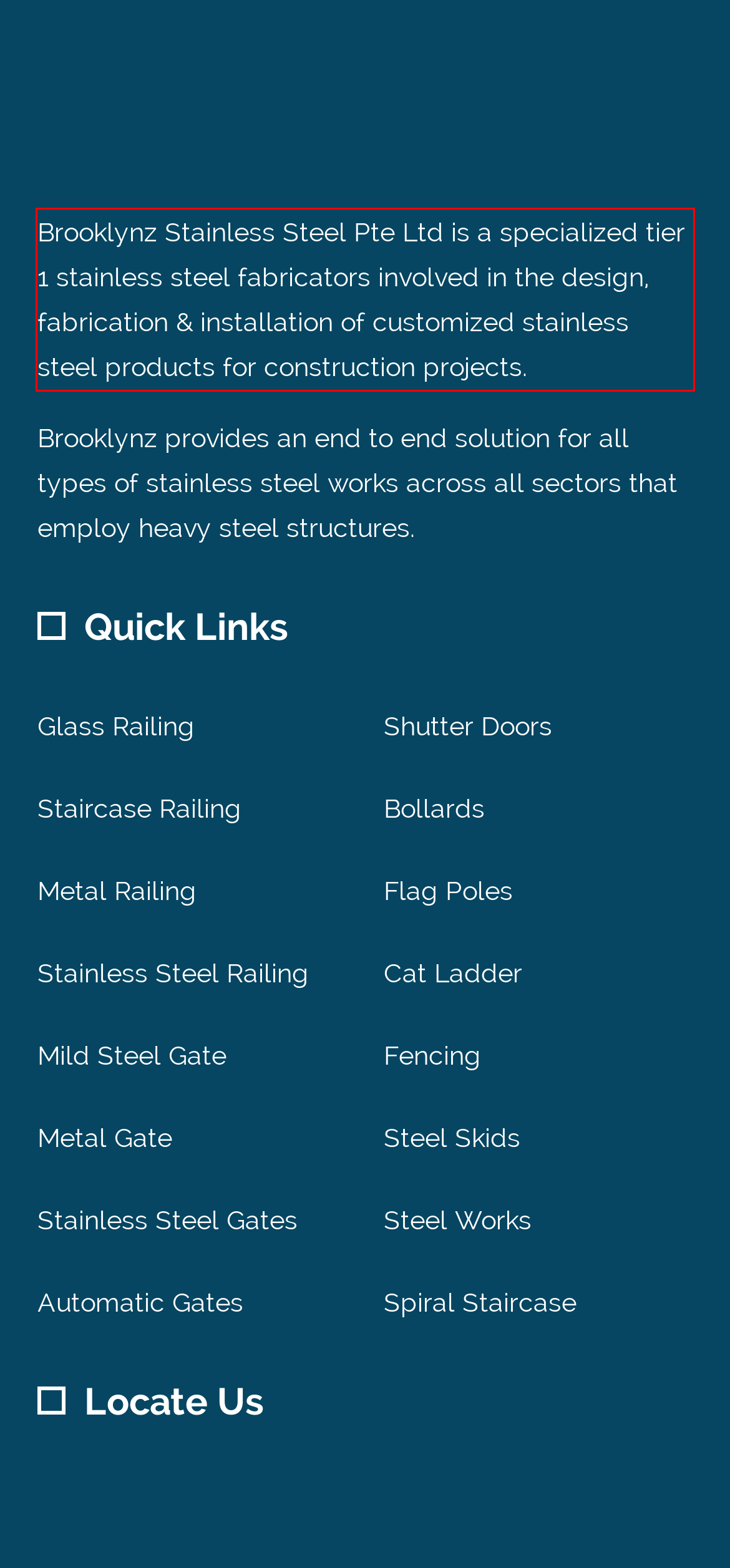Please analyze the screenshot of a webpage and extract the text content within the red bounding box using OCR.

Brooklynz Stainless Steel Pte Ltd is a specialized tier 1 stainless steel fabricators involved in the design, fabrication & installation of customized stainless steel products for construction projects.